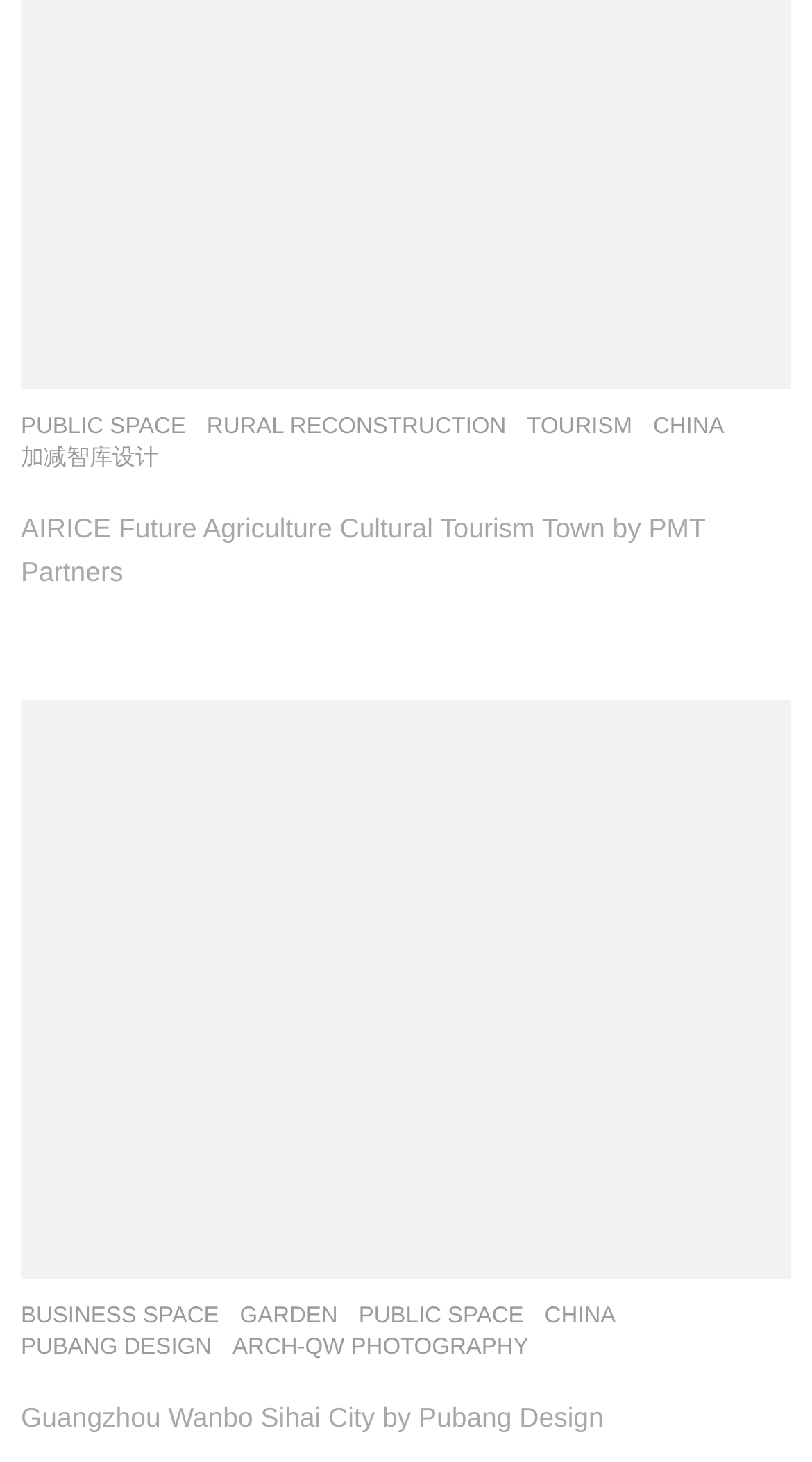Please determine the bounding box coordinates of the clickable area required to carry out the following instruction: "Click on PUBLIC SPACE". The coordinates must be four float numbers between 0 and 1, represented as [left, top, right, bottom].

[0.026, 0.283, 0.229, 0.3]